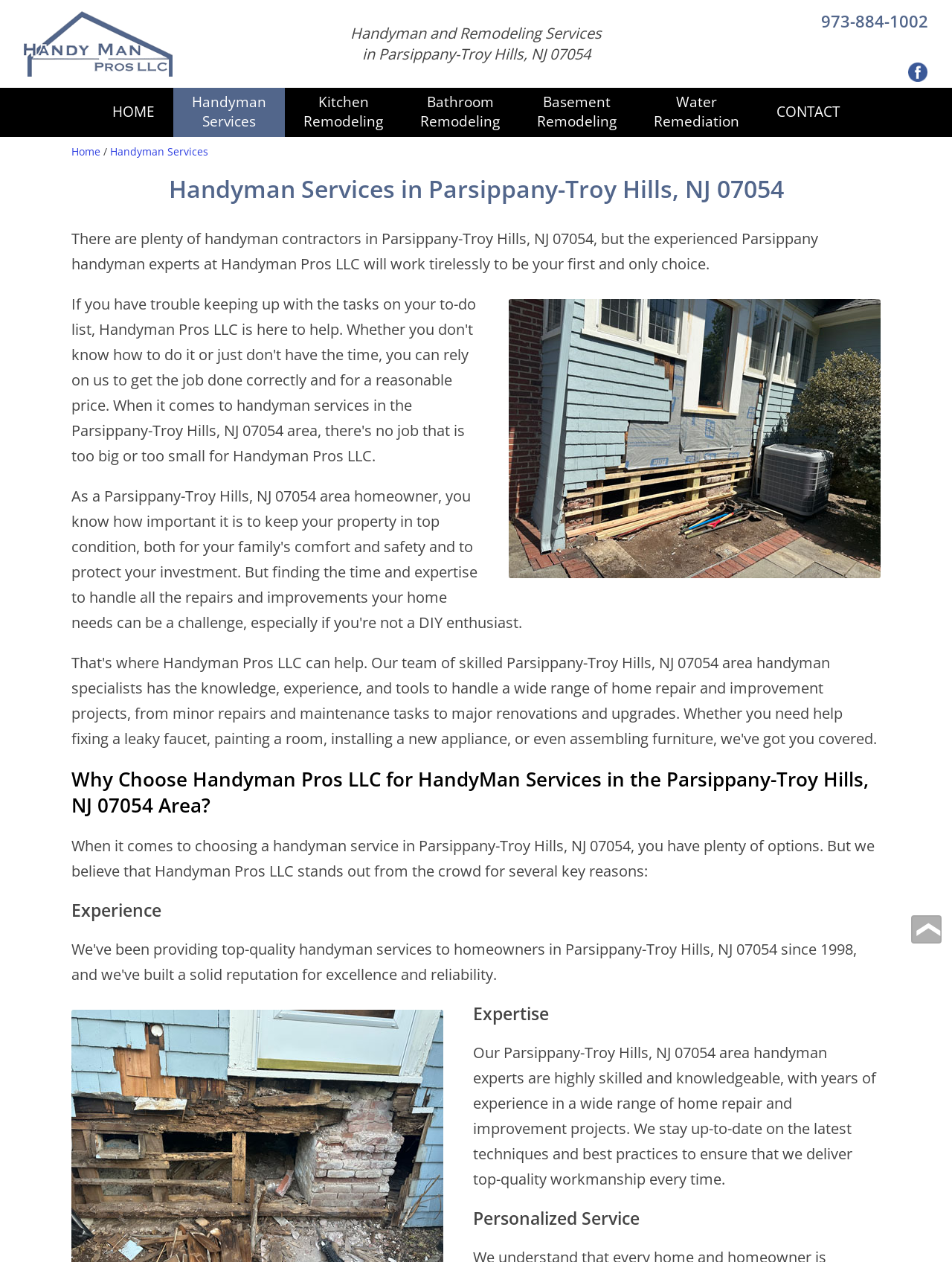Please find the bounding box coordinates for the clickable element needed to perform this instruction: "visit Facebook page".

[0.953, 0.052, 0.975, 0.065]